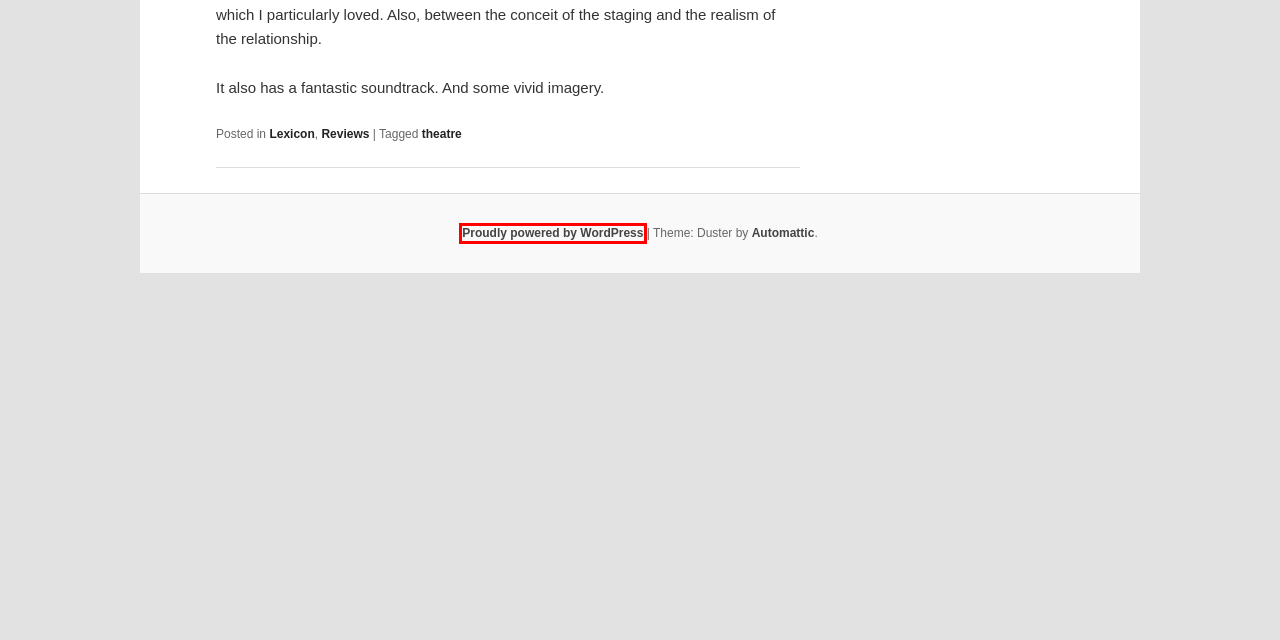Assess the screenshot of a webpage with a red bounding box and determine which webpage description most accurately matches the new page after clicking the element within the red box. Here are the options:
A. January | 2013 | About Half Three
B. About Half Three | Oddments of a life of art, reading, writing and eating
C. Reviews | About Half Three
D. Art | About Half Three
E. Lexicon | About Half Three
F. July | 2013 | About Half Three
G. Blog Tool, Publishing Platform, and CMS – WordPress.org
H. Automattic – Making the web a better place

G